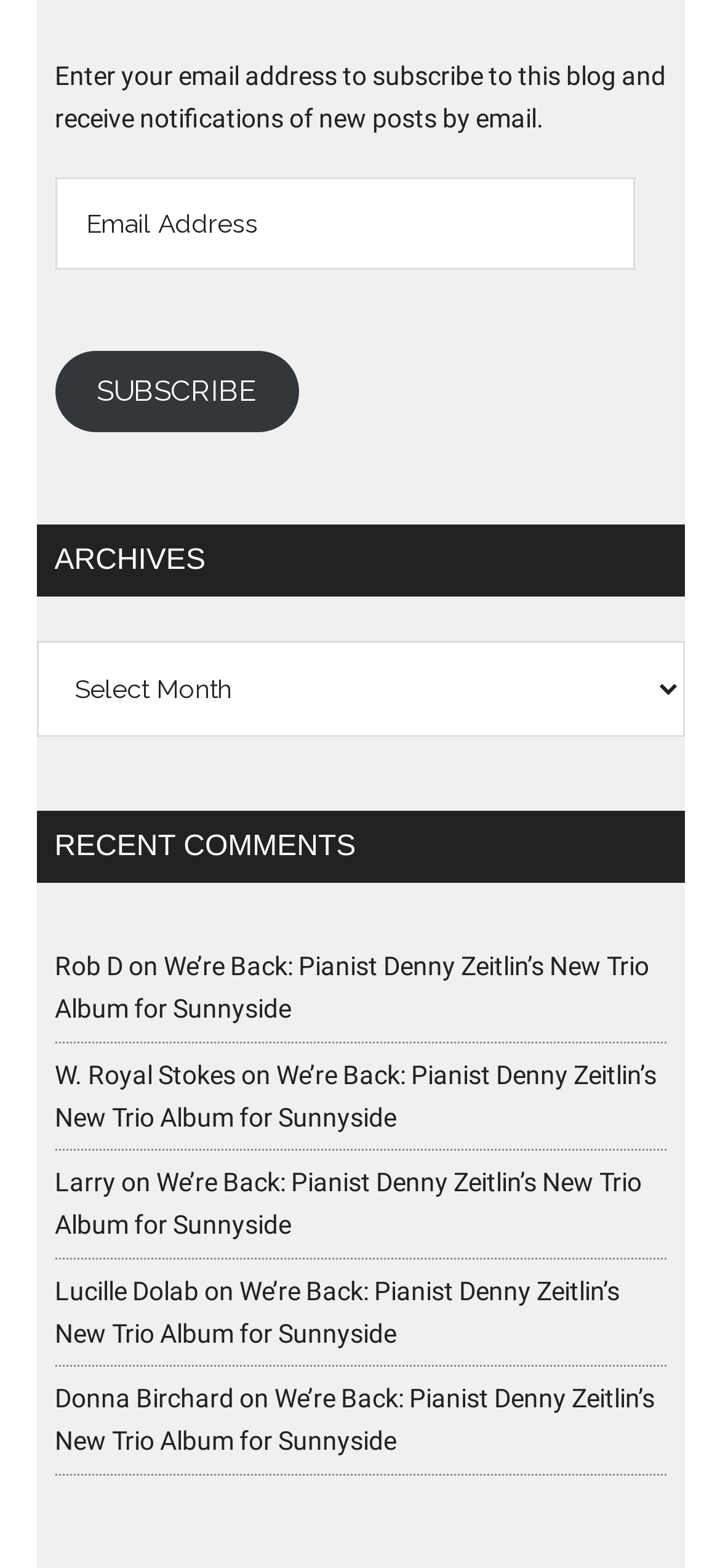Answer the question in a single word or phrase:
What is the category of the 'ARCHIVES' section?

Blog archives